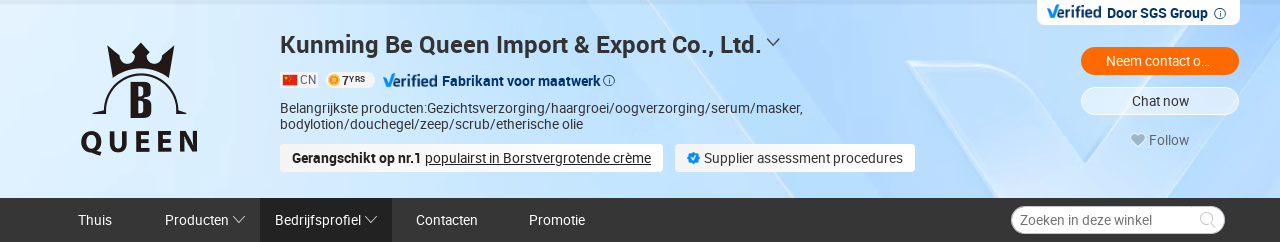Refer to the image and offer a detailed explanation in response to the question: What is the company's ranking for breast enlargement cream?

The image mentions that the company is ranked number one in popularity for breast enlargement cream, which is supported by the noted supplier assessment procedures. This ranking is likely to increase customer trust and confidence in the company's products.